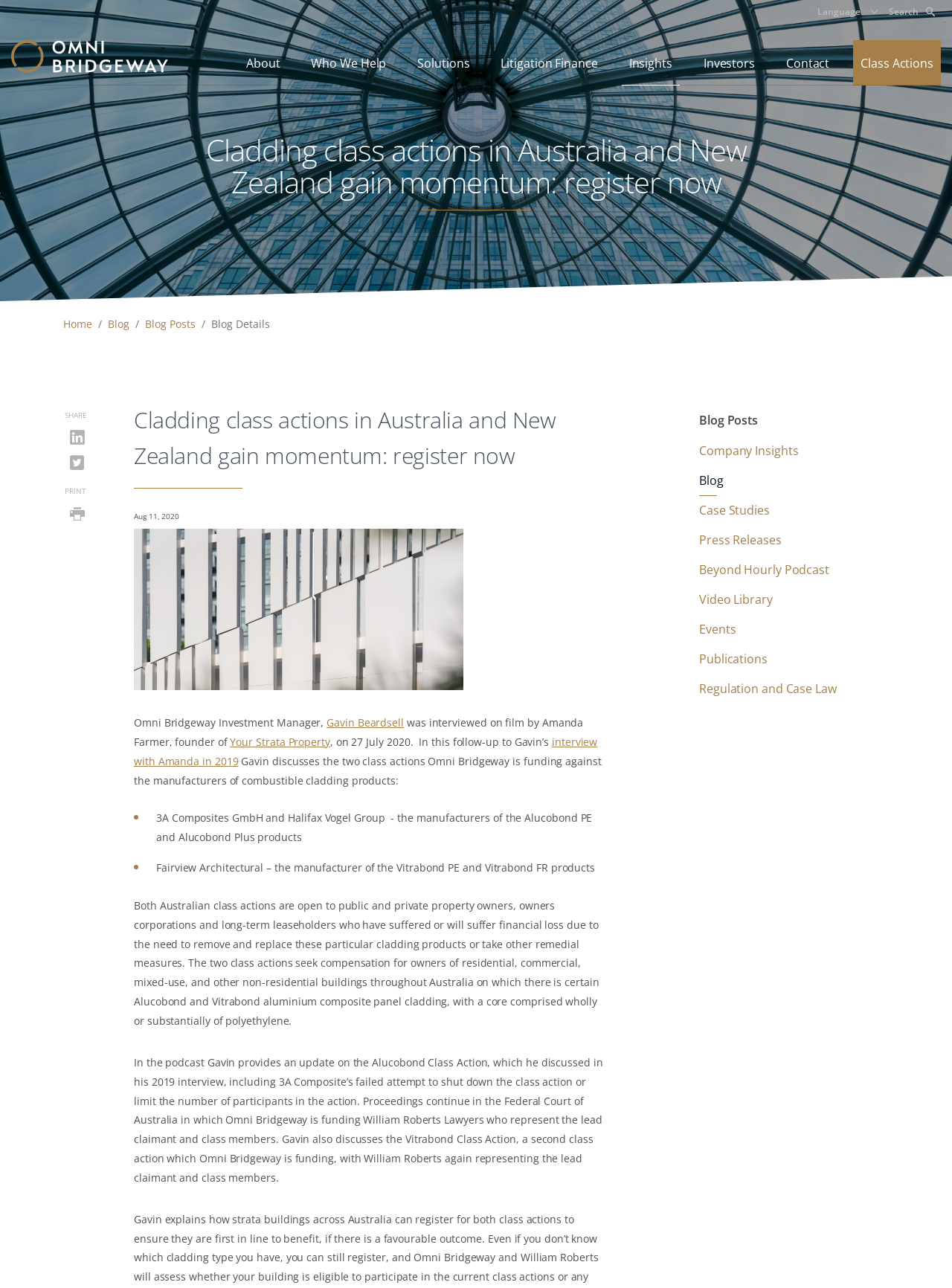Please provide a comprehensive answer to the question below using the information from the image: What are the two class actions discussed in the blog post?

The two class actions discussed in the blog post are Alucobond and Vitrabond, which can be found by reading the text elements that describe the two class actions. The text elements mention that Omni Bridgeway is funding class actions against the manufacturers of these two products.